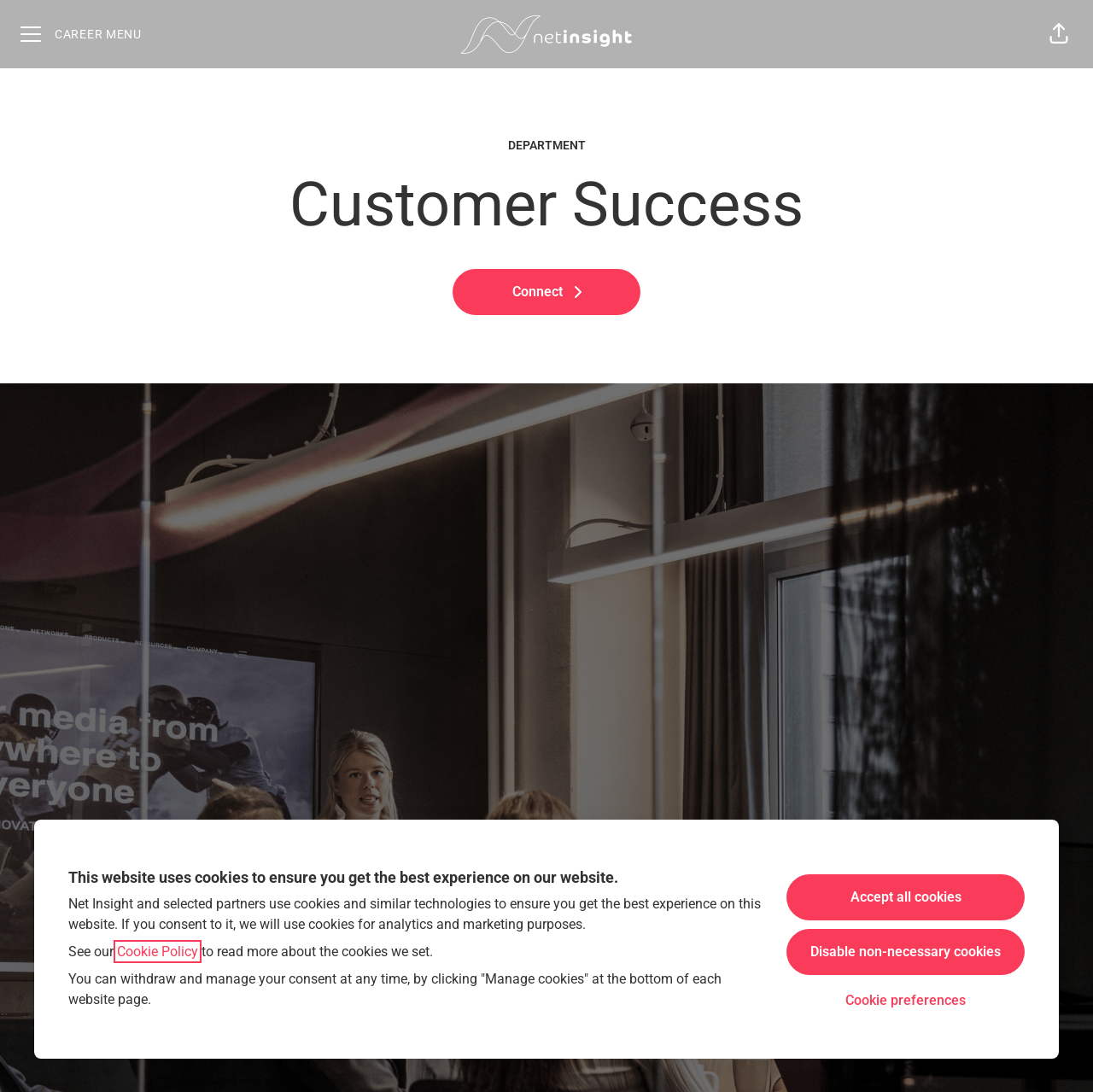Pinpoint the bounding box coordinates for the area that should be clicked to perform the following instruction: "Visit the Net Insight career site".

[0.422, 0.003, 0.578, 0.059]